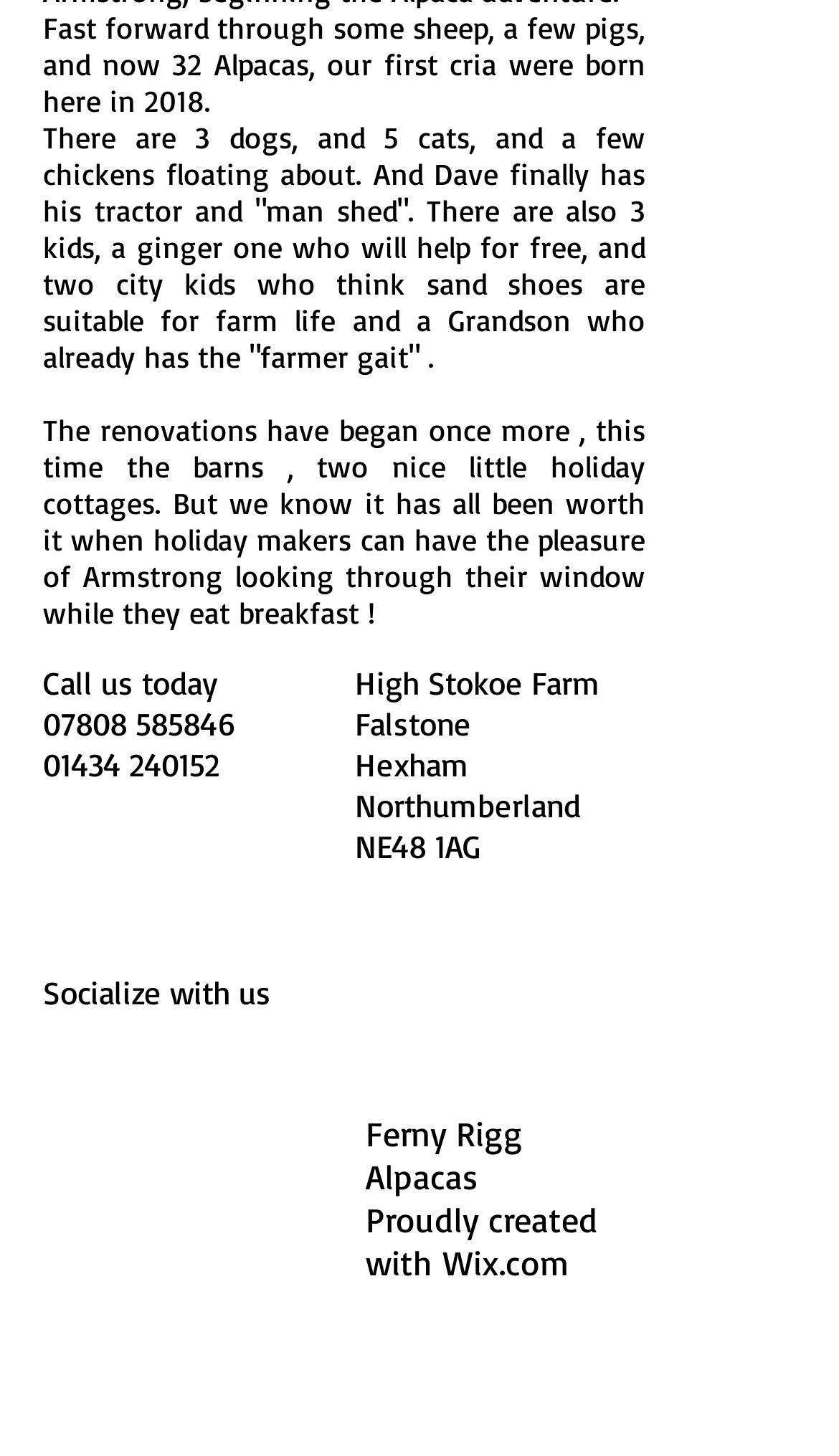What is the name of the farm?
Please answer the question with a single word or phrase, referencing the image.

High Stokoe Farm